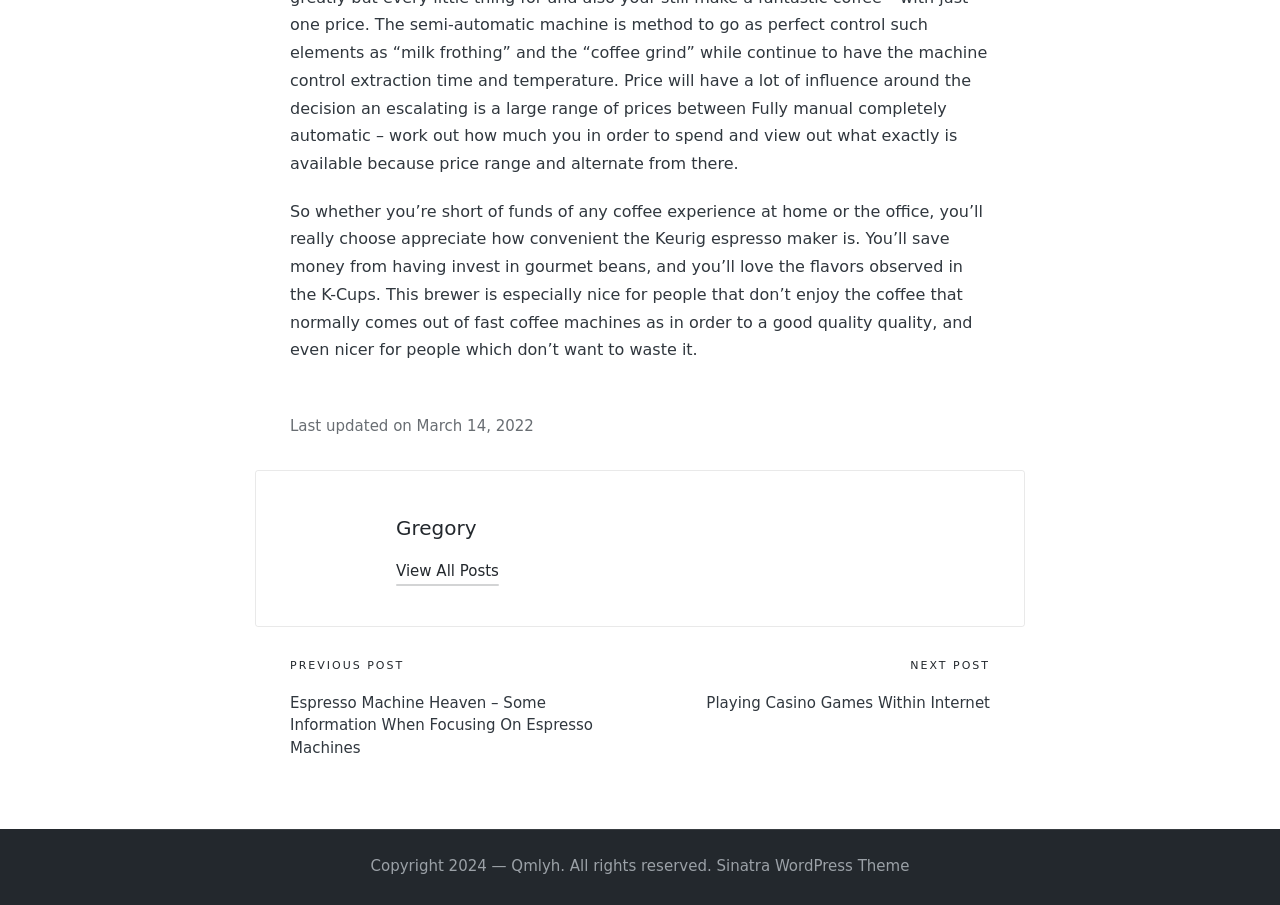Provide a short, one-word or phrase answer to the question below:
What is the main topic of the webpage?

Keurig espresso maker